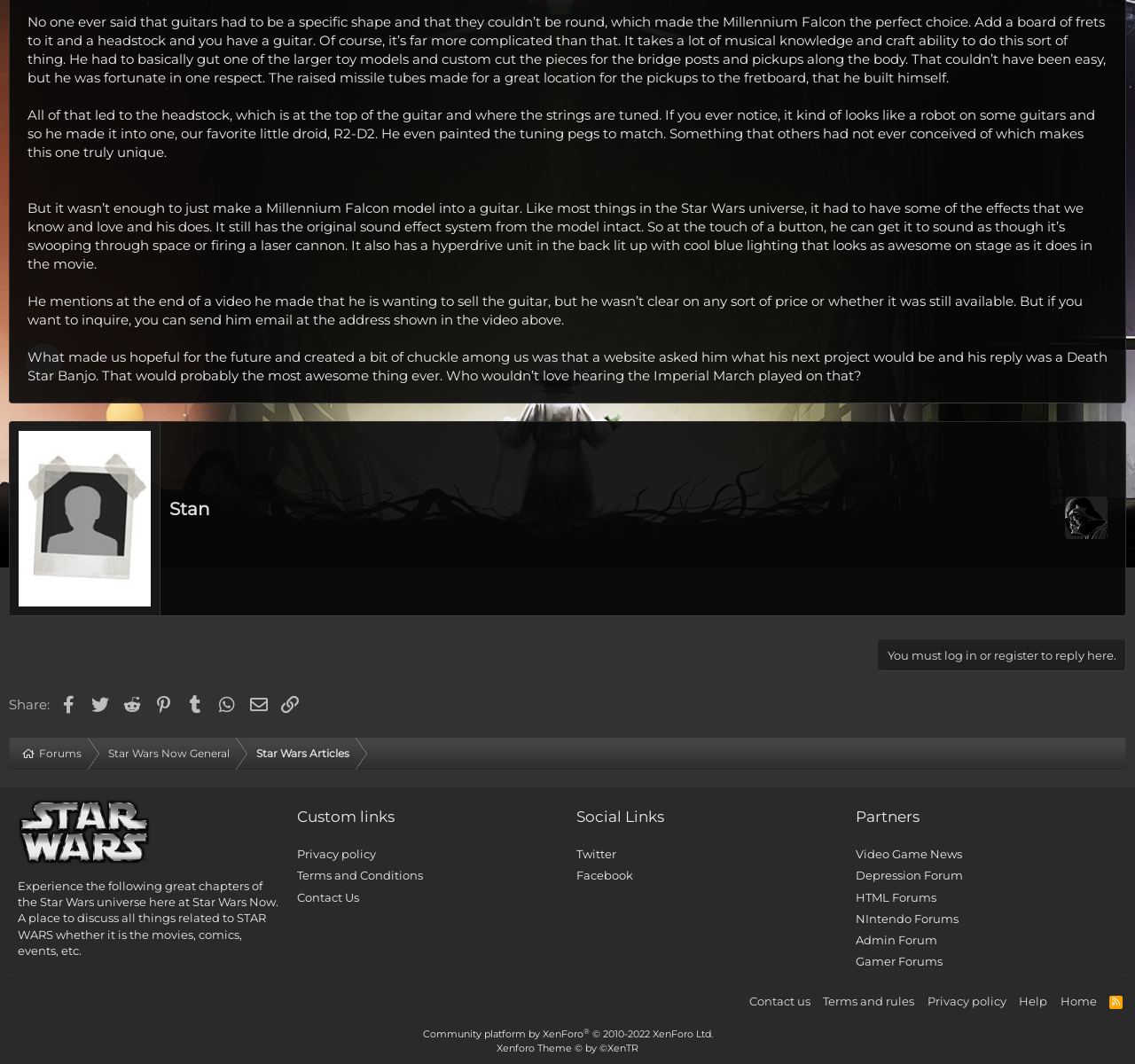Determine the bounding box coordinates of the UI element that matches the following description: "Link". The coordinates should be four float numbers between 0 and 1 in the format [left, top, right, bottom].

[0.241, 0.648, 0.269, 0.676]